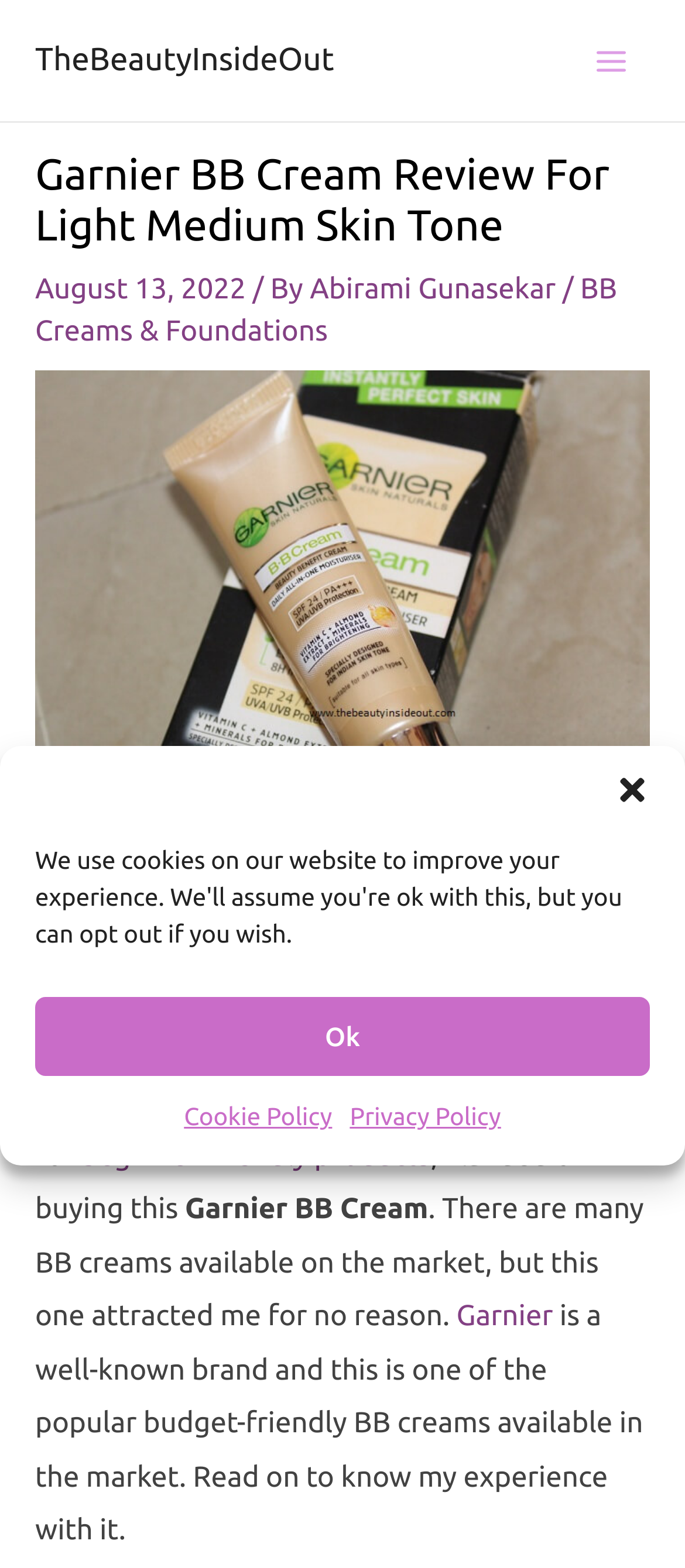What is the purpose of the review?
Please elaborate on the answer to the question with detailed information.

I inferred this by reading the text in the webpage, which says 'Read on to know my experience with it', indicating that the author wants to share their experience with the Garnier BB cream.